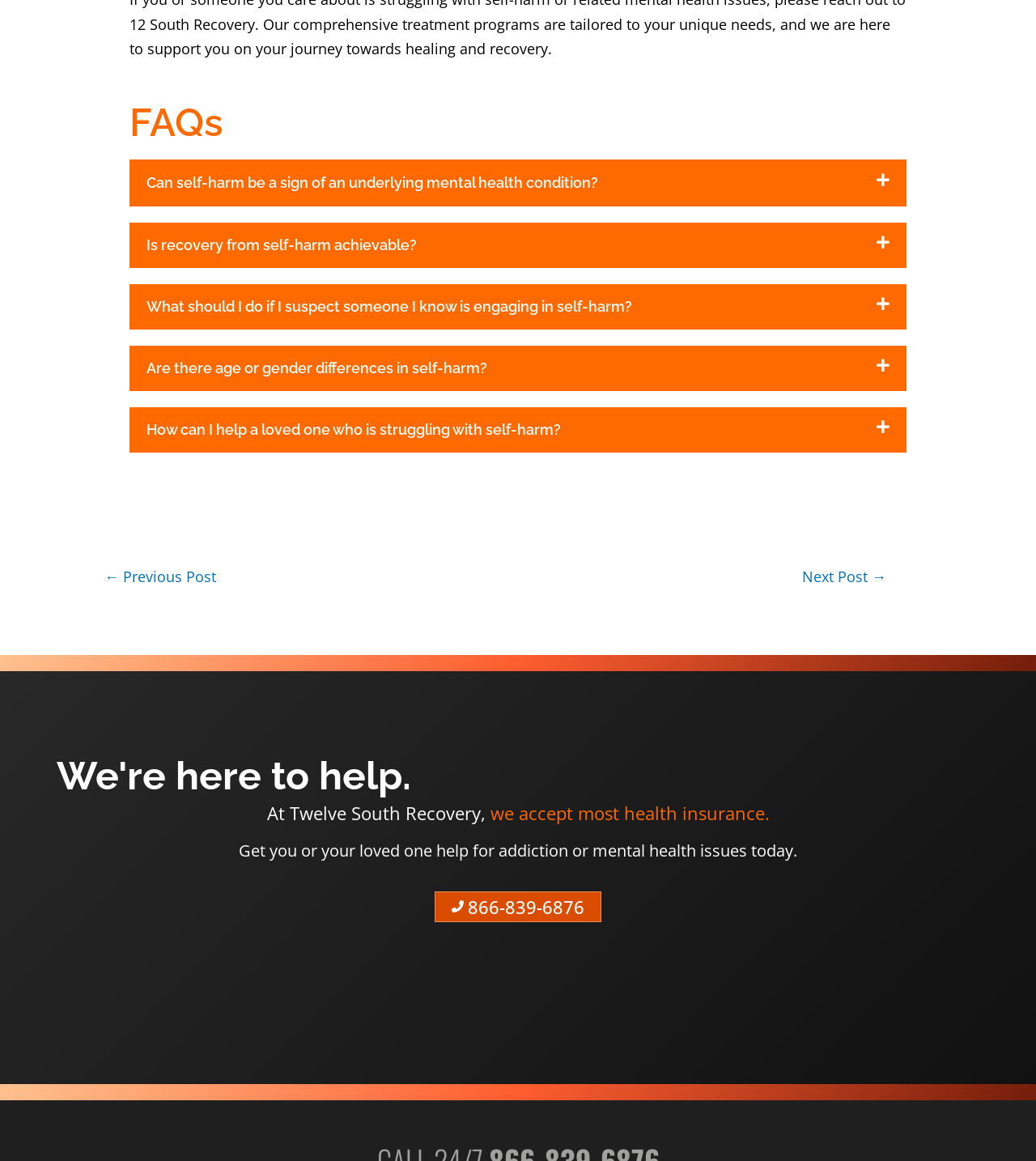Given the content of the image, can you provide a detailed answer to the question?
What is the main topic of the webpage?

The webpage has a heading 'FAQs' and multiple buttons with questions related to self-harm, indicating that the main topic of the webpage is self-harm.